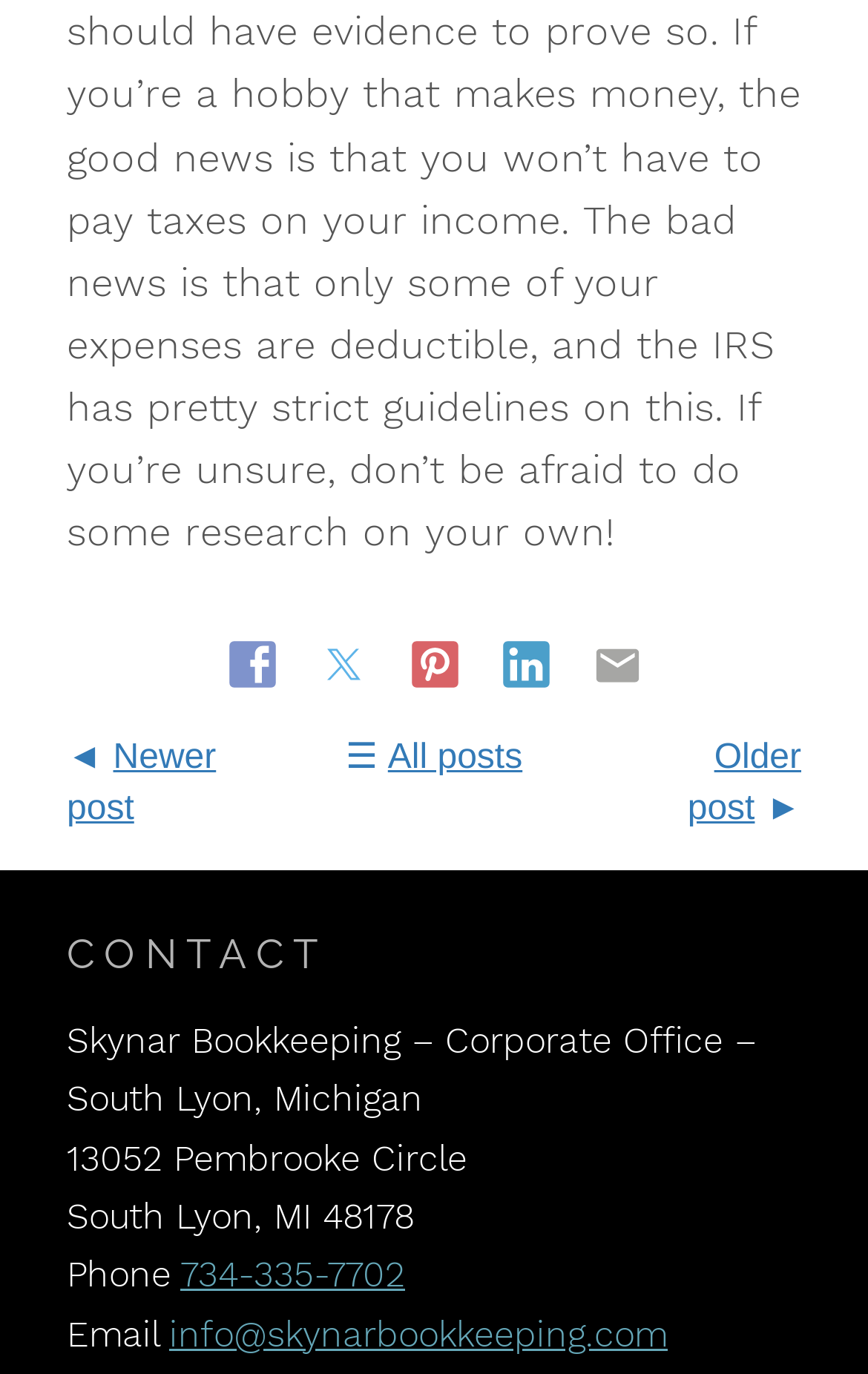Locate the bounding box coordinates of the area to click to fulfill this instruction: "Tweet this". The bounding box should be presented as four float numbers between 0 and 1, in the order [left, top, right, bottom].

[0.363, 0.469, 0.442, 0.501]